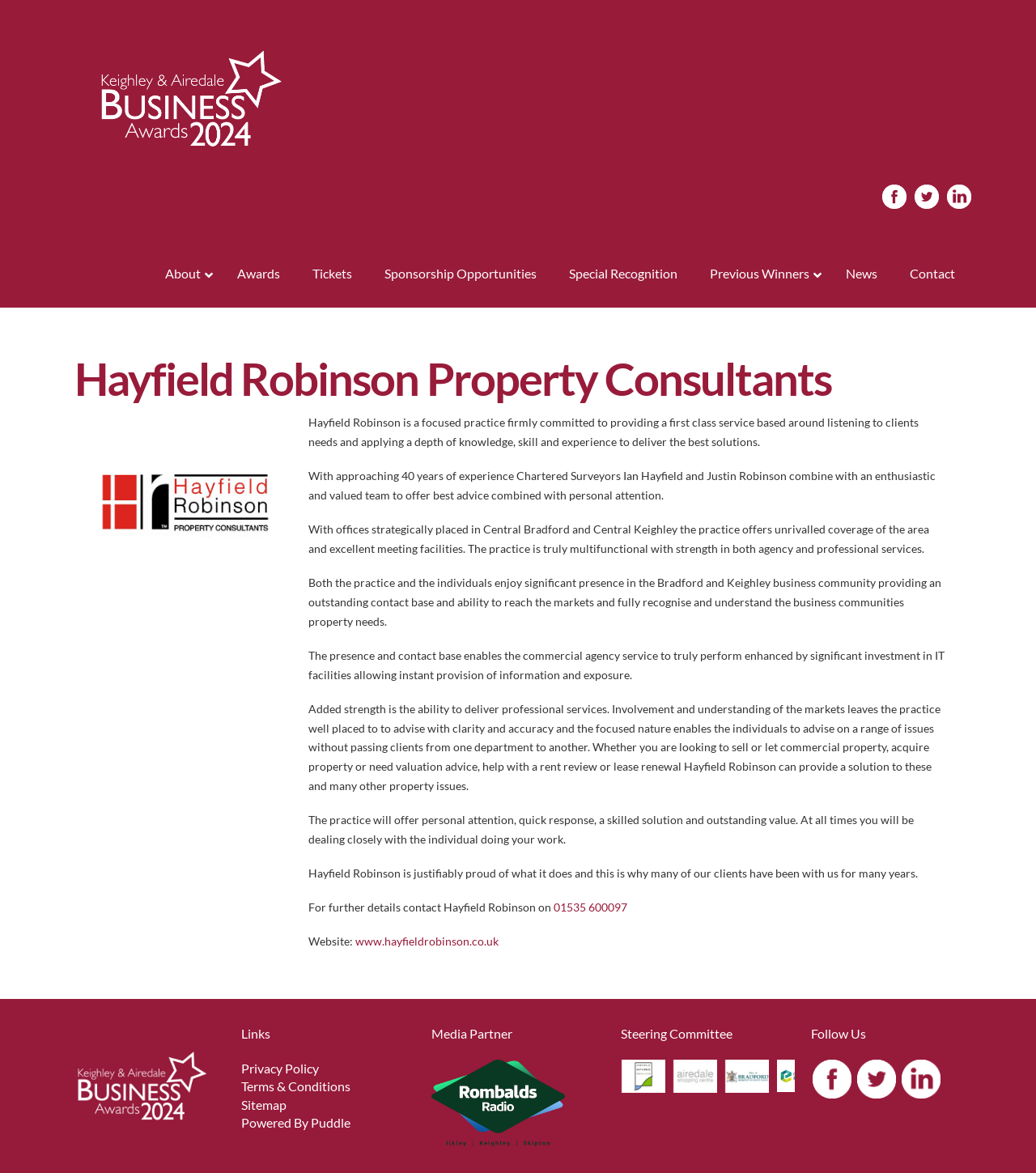Extract the bounding box coordinates of the UI element described by: "Terms & Conditions". The coordinates should include four float numbers ranging from 0 to 1, e.g., [left, top, right, bottom].

[0.233, 0.92, 0.339, 0.933]